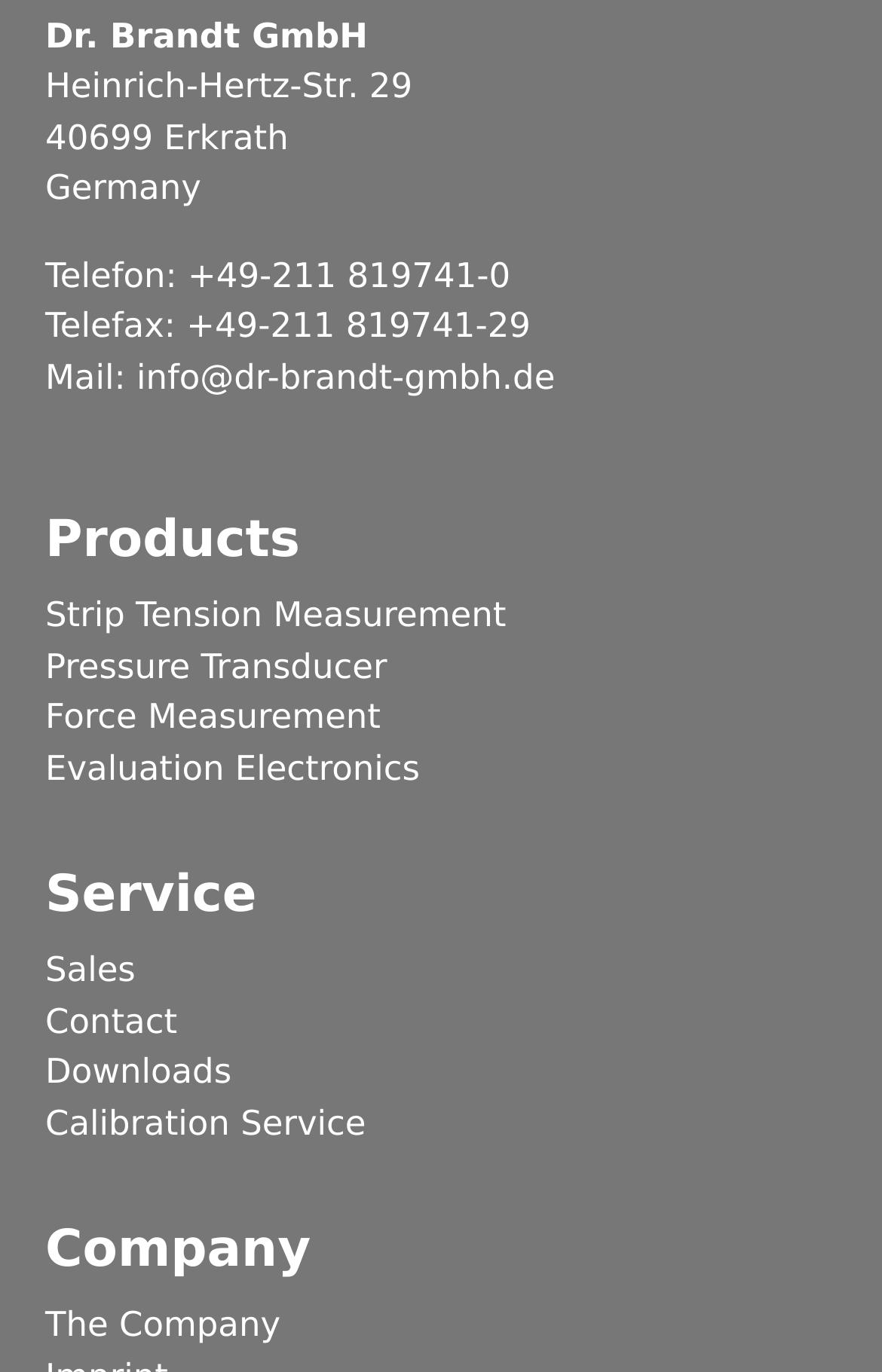Specify the bounding box coordinates (top-left x, top-left y, bottom-right x, bottom-right y) of the UI element in the screenshot that matches this description: Sales

[0.051, 0.692, 0.154, 0.722]